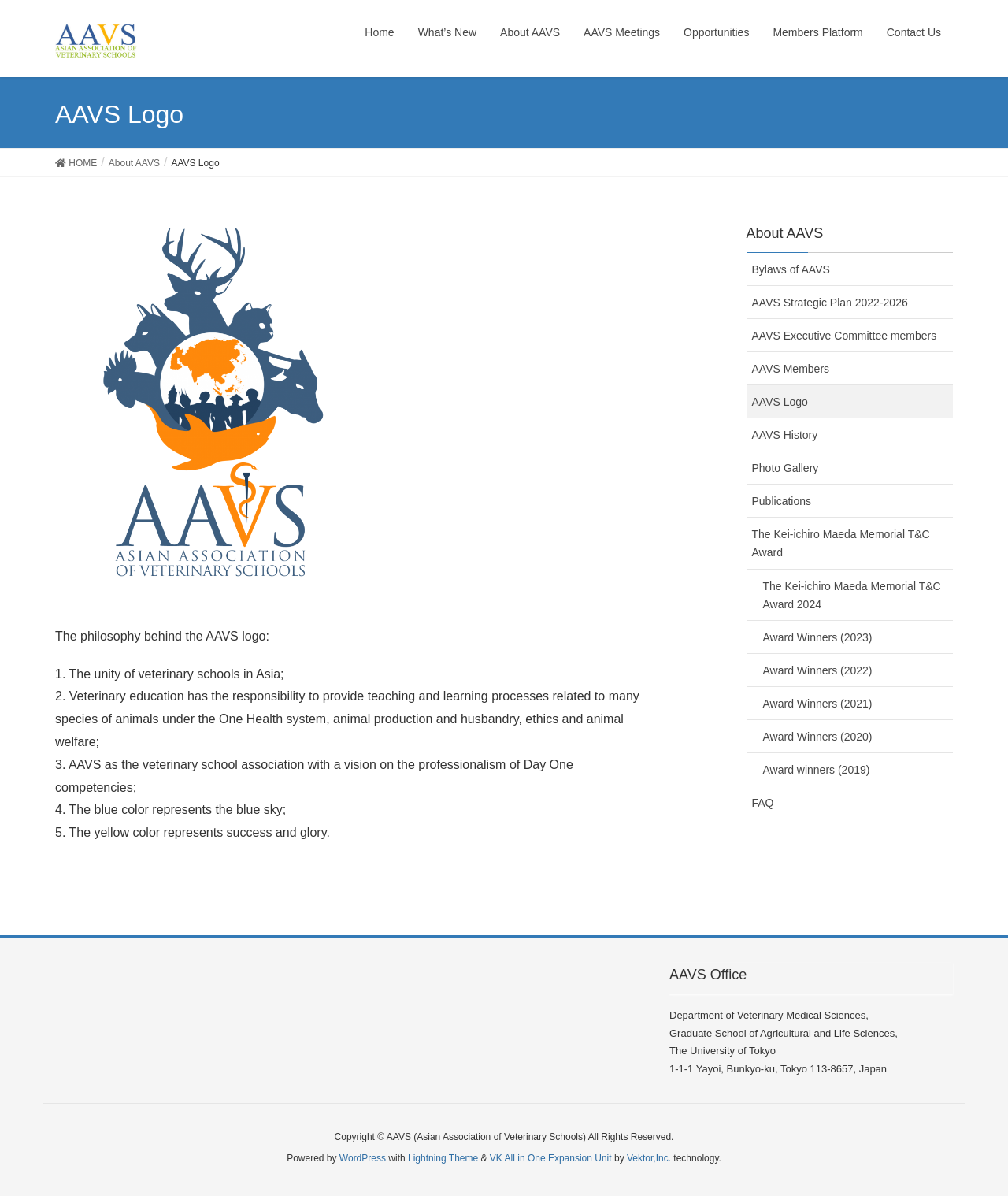What is the name of the award mentioned on the webpage?
Based on the screenshot, answer the question with a single word or phrase.

The Kei-ichiro Maeda Memorial T&C Award